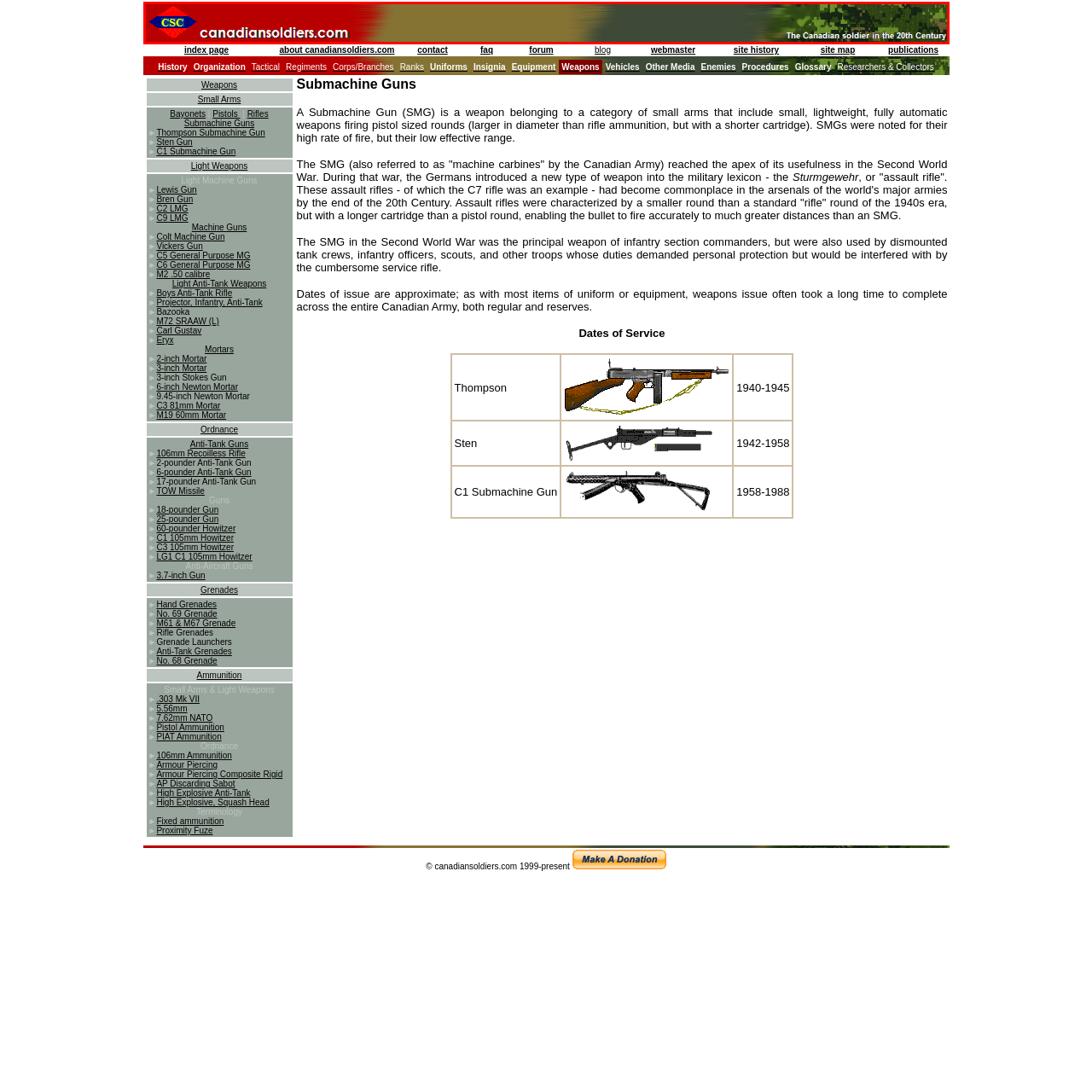Describe extensively the visual content inside the red marked area.

The image prominently features the header of the website "canadiansoldiers.com," which is visually striking with a bold color scheme. It showcases a combination of rich red, muted green, and brown colors, suggesting a military theme. The left section displays the letters "CSC" inside a blue diamond, indicating an emblematic symbol related to Canadian soldiers. The central part features the website name, "canadiansoldiers.com," in a clear and modern font, emphasizing its focus on military history. To the right, a tagline reads, "The Canadian soldier in the 20th Century," providing context about the site's dedication to exploring the experiences and roles of Canadian soldiers throughout this period. This header sets the tone for a website likely rich in historical content and resources related to Canadian military heritage.